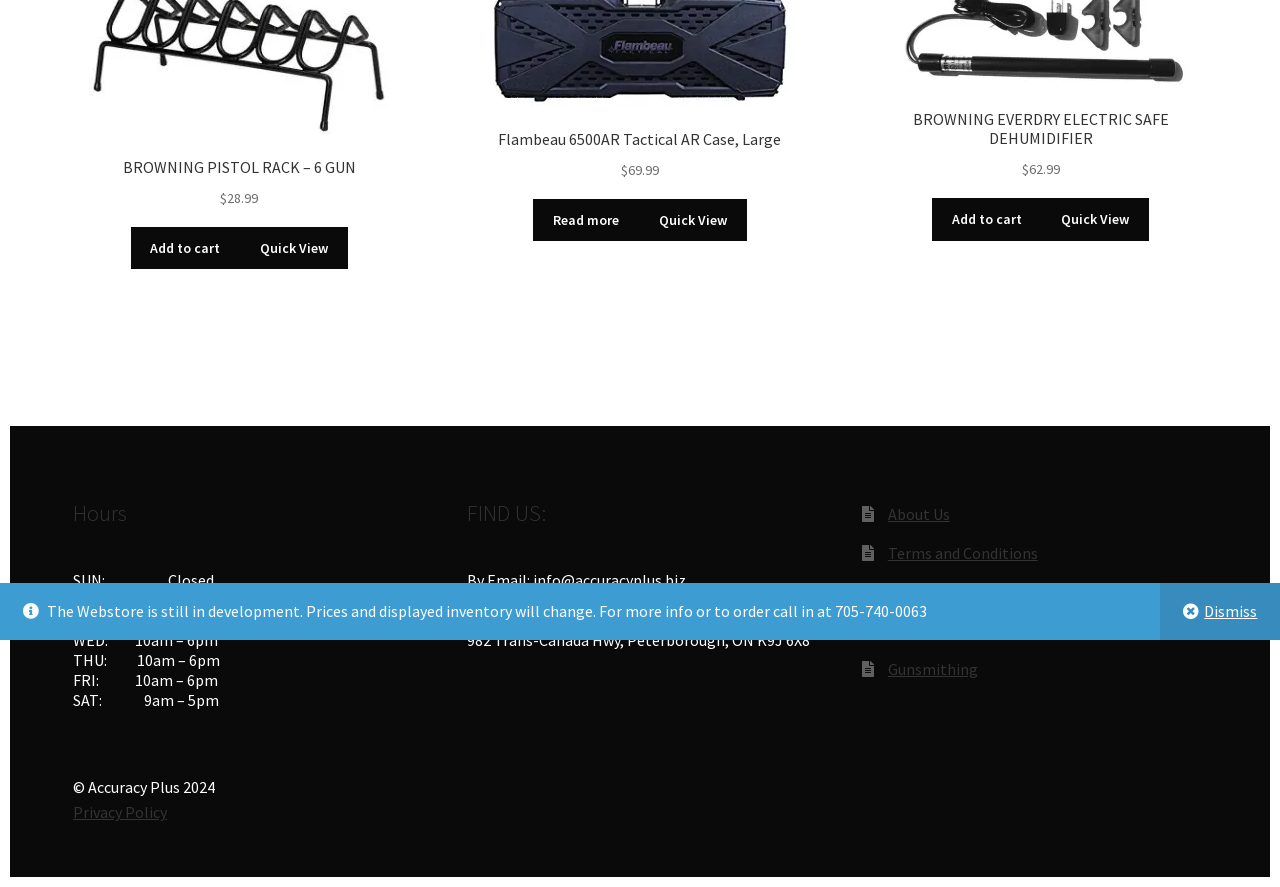Bounding box coordinates are specified in the format (top-left x, top-left y, bottom-right x, bottom-right y). All values are floating point numbers bounded between 0 and 1. Please provide the bounding box coordinate of the region this sentence describes: About Us

[0.694, 0.569, 0.742, 0.591]